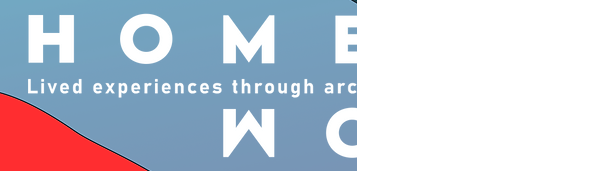Provide an in-depth description of the image.

The image features a vibrant graphic design centered around the word "HOME" prominently displayed in bold white letters against a gradient blue background. Below the main title, the phrase "Lived experiences through arch" is partially visible, suggesting a theme related to architecture and domestic life. The design incorporates dynamic shapes in red and darker tones, adding a sense of movement and energy. This visual is likely part of a broader discussion about the intersection of home and work, particularly in the context of contemporary living situations.